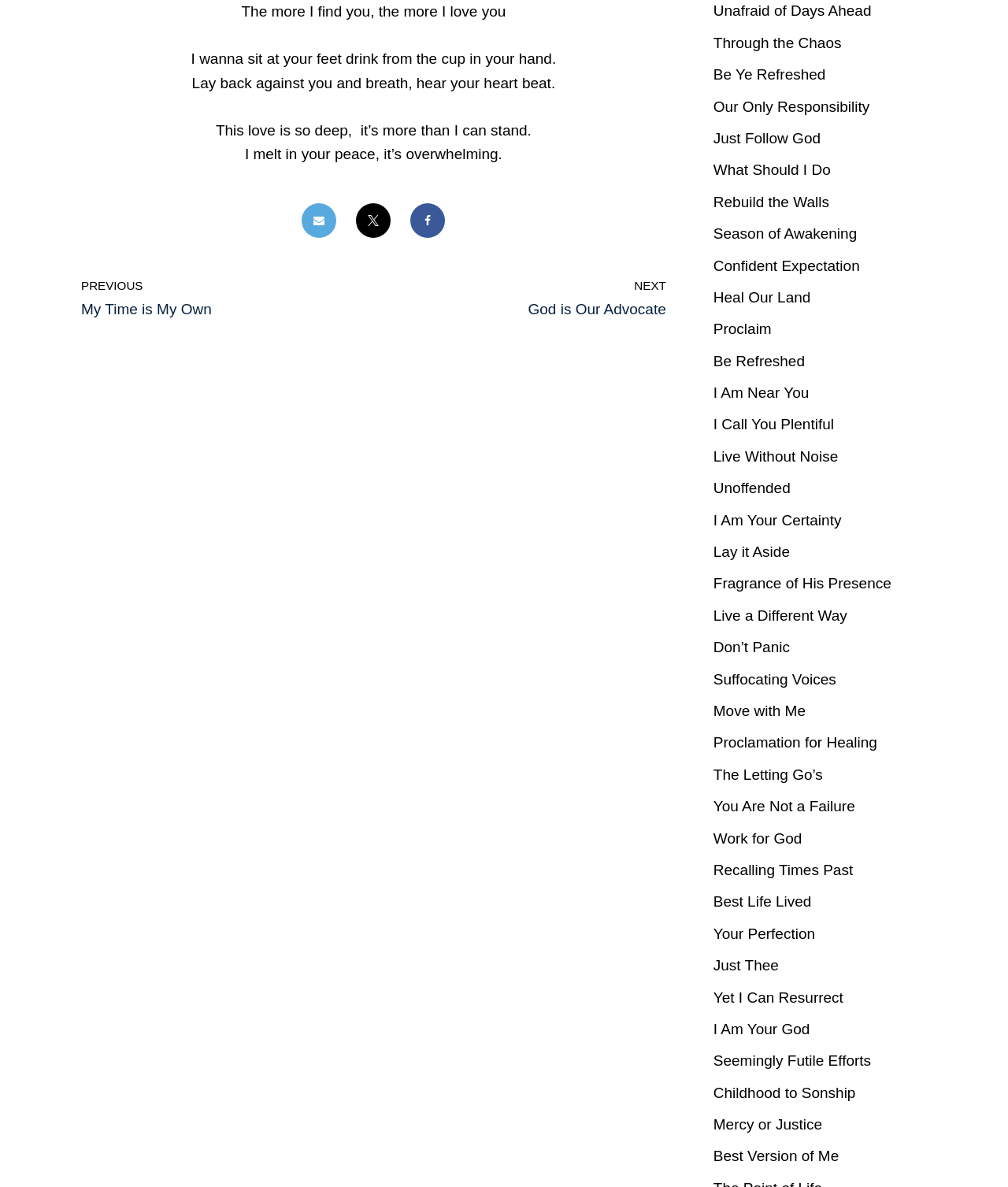Provide a single word or phrase answer to the question: 
How many links are on this webpage?

55